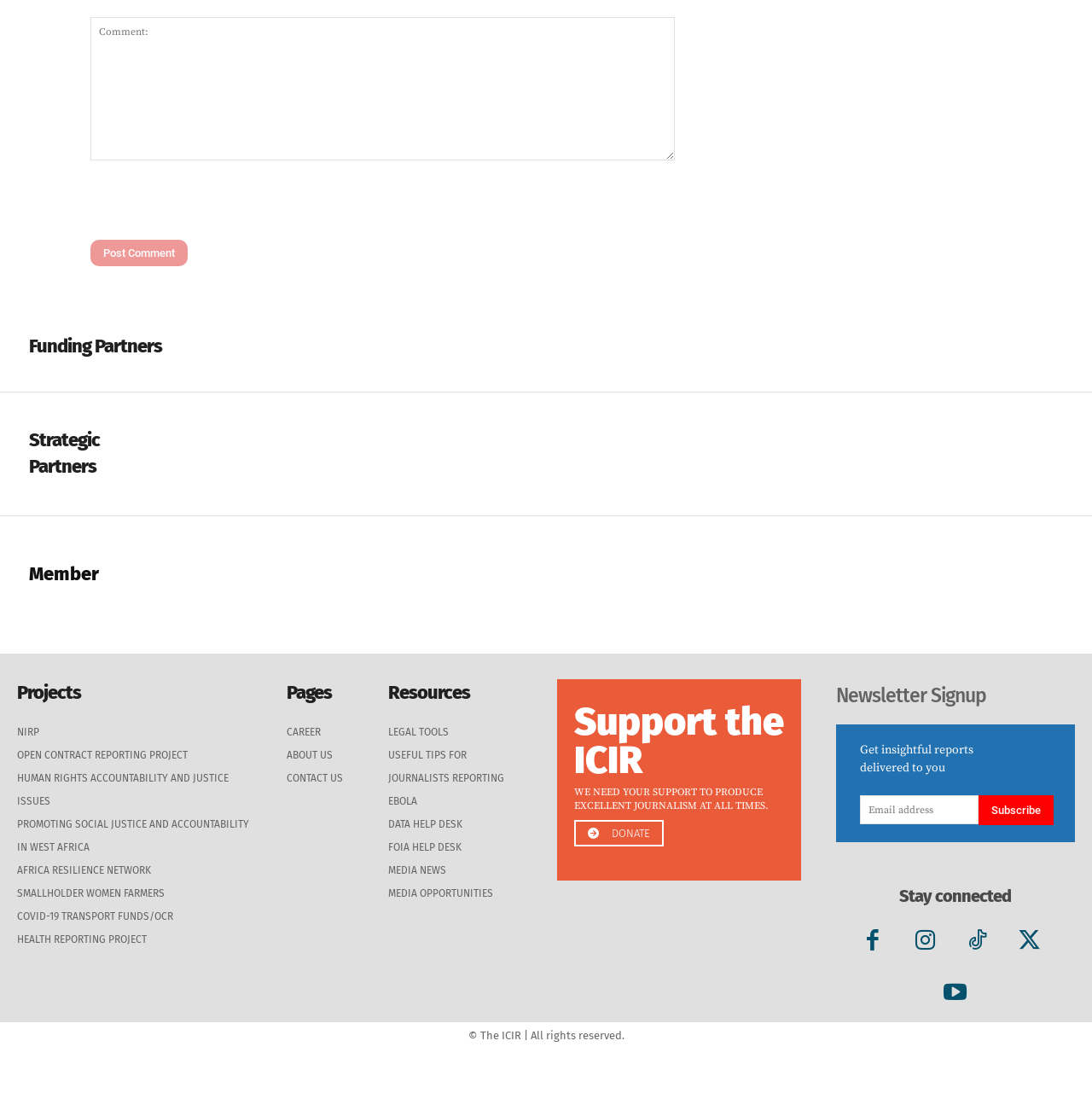Find the bounding box coordinates for the area you need to click to carry out the instruction: "Start meeting singles in Abashiri today". The coordinates should be four float numbers between 0 and 1, indicated as [left, top, right, bottom].

None